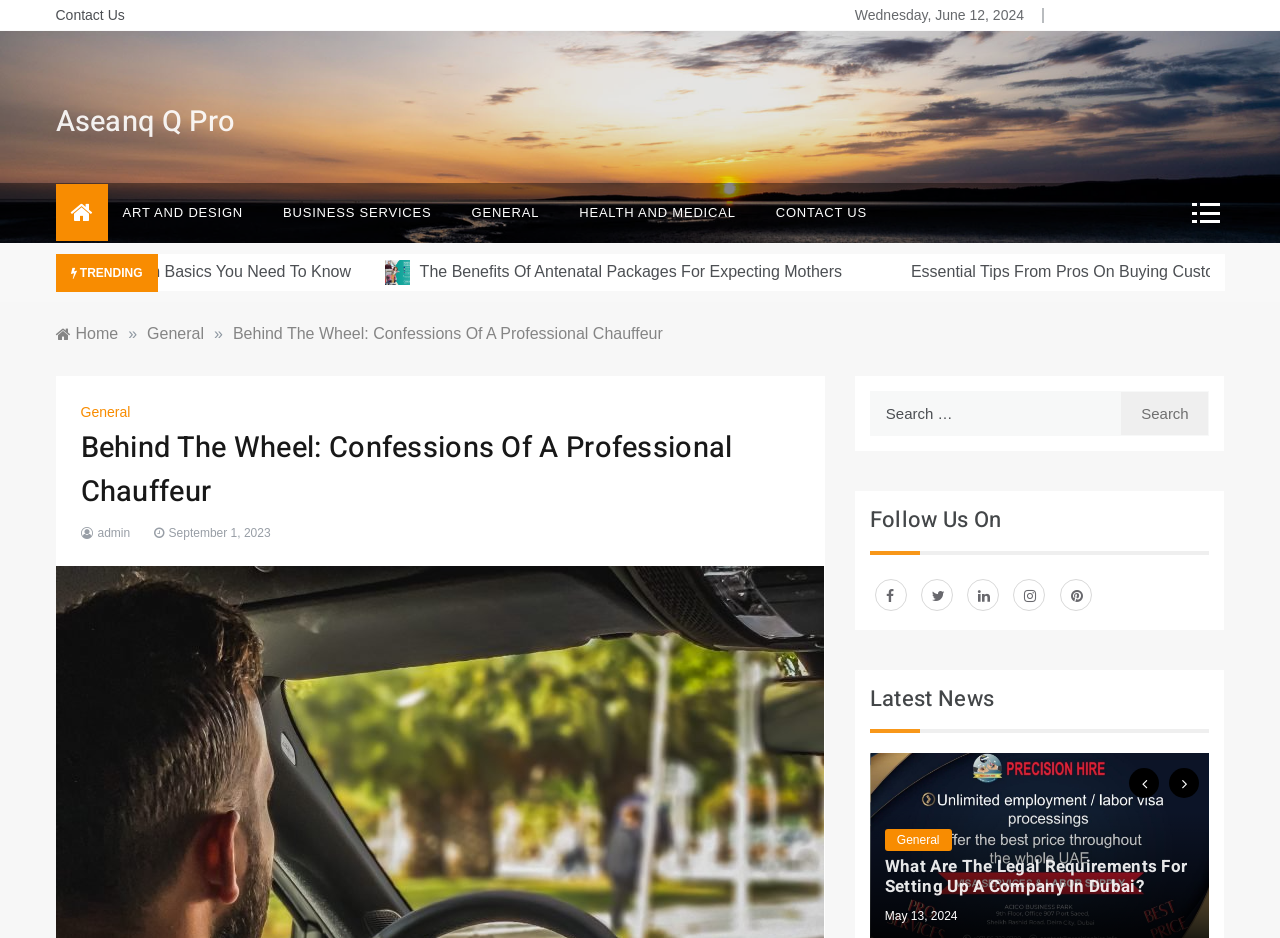Provide the bounding box coordinates of the UI element this sentence describes: "September 1, 2023".

[0.117, 0.529, 0.211, 0.544]